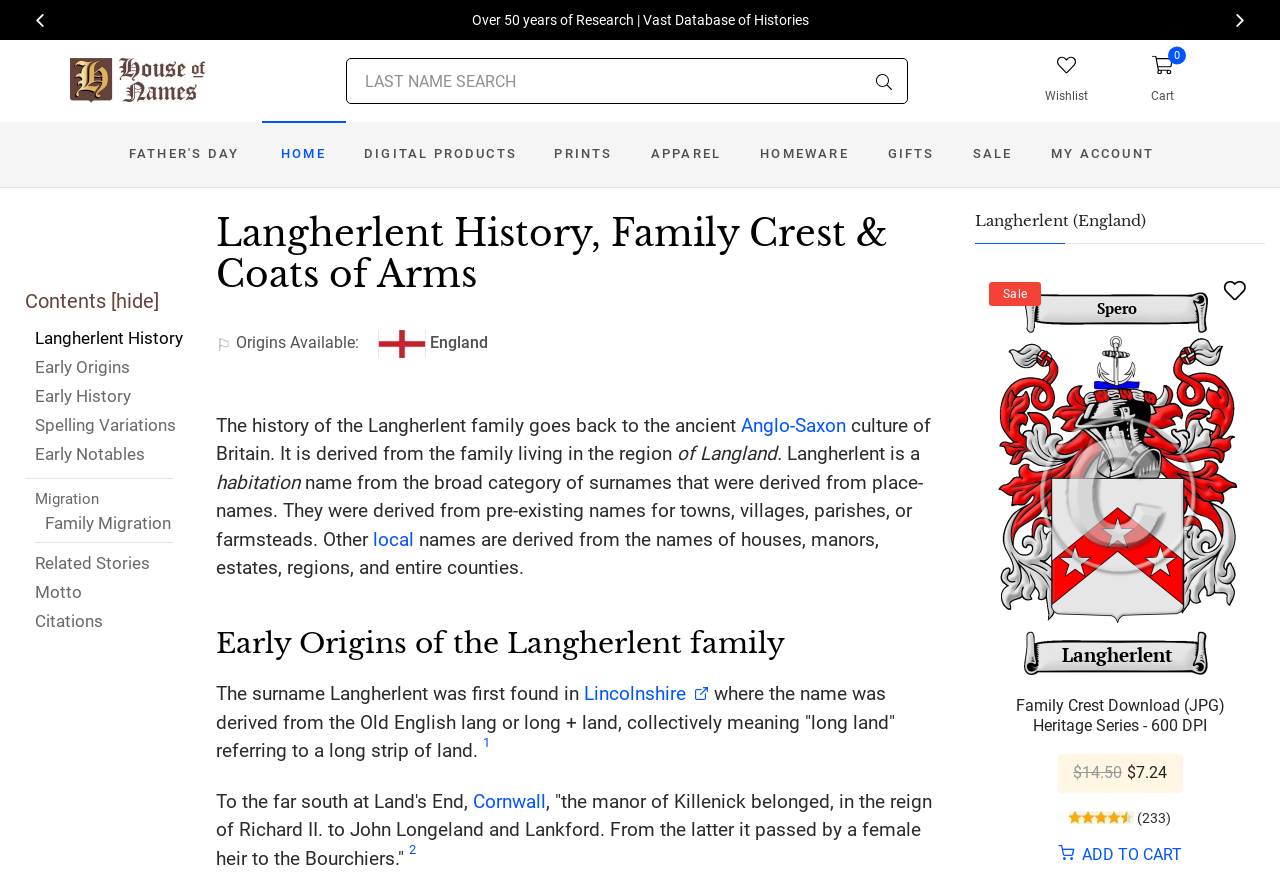Please identify the bounding box coordinates of the element that needs to be clicked to execute the following command: "Use the free admissions calculator". Provide the bounding box using four float numbers between 0 and 1, formatted as [left, top, right, bottom].

None